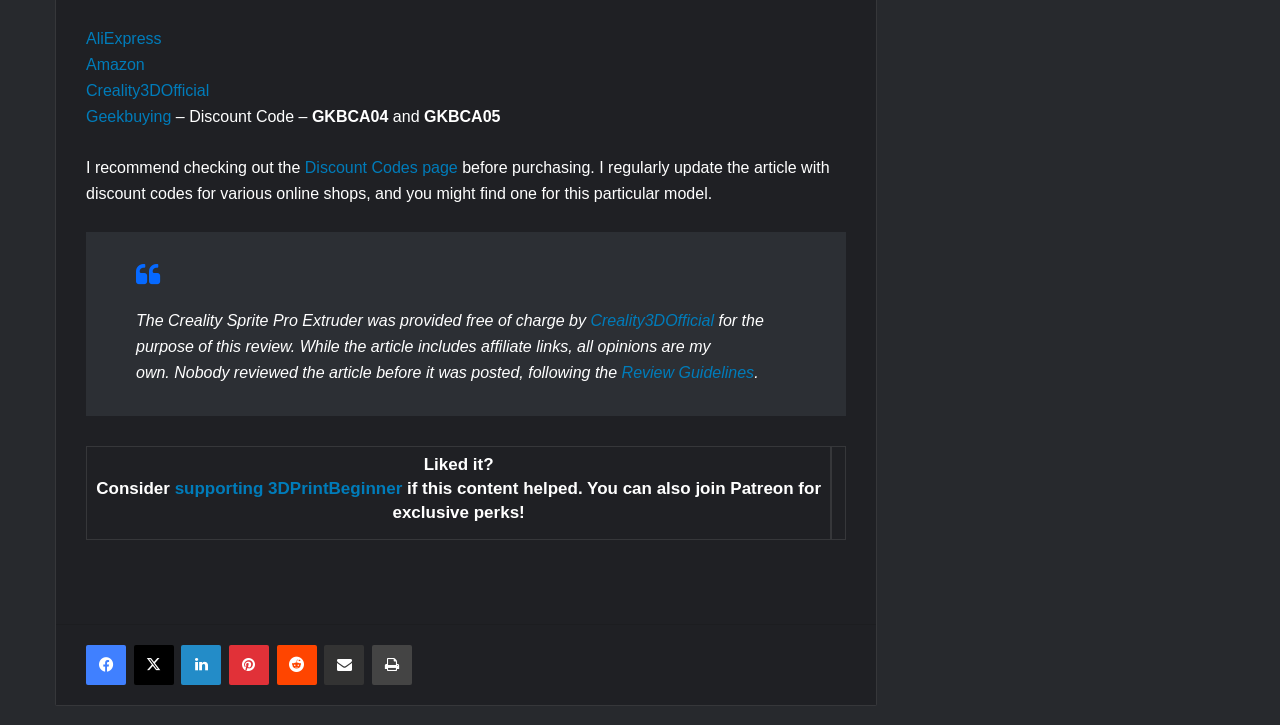Can you find the bounding box coordinates for the element to click on to achieve the instruction: "Share via Email"?

[0.253, 0.89, 0.284, 0.945]